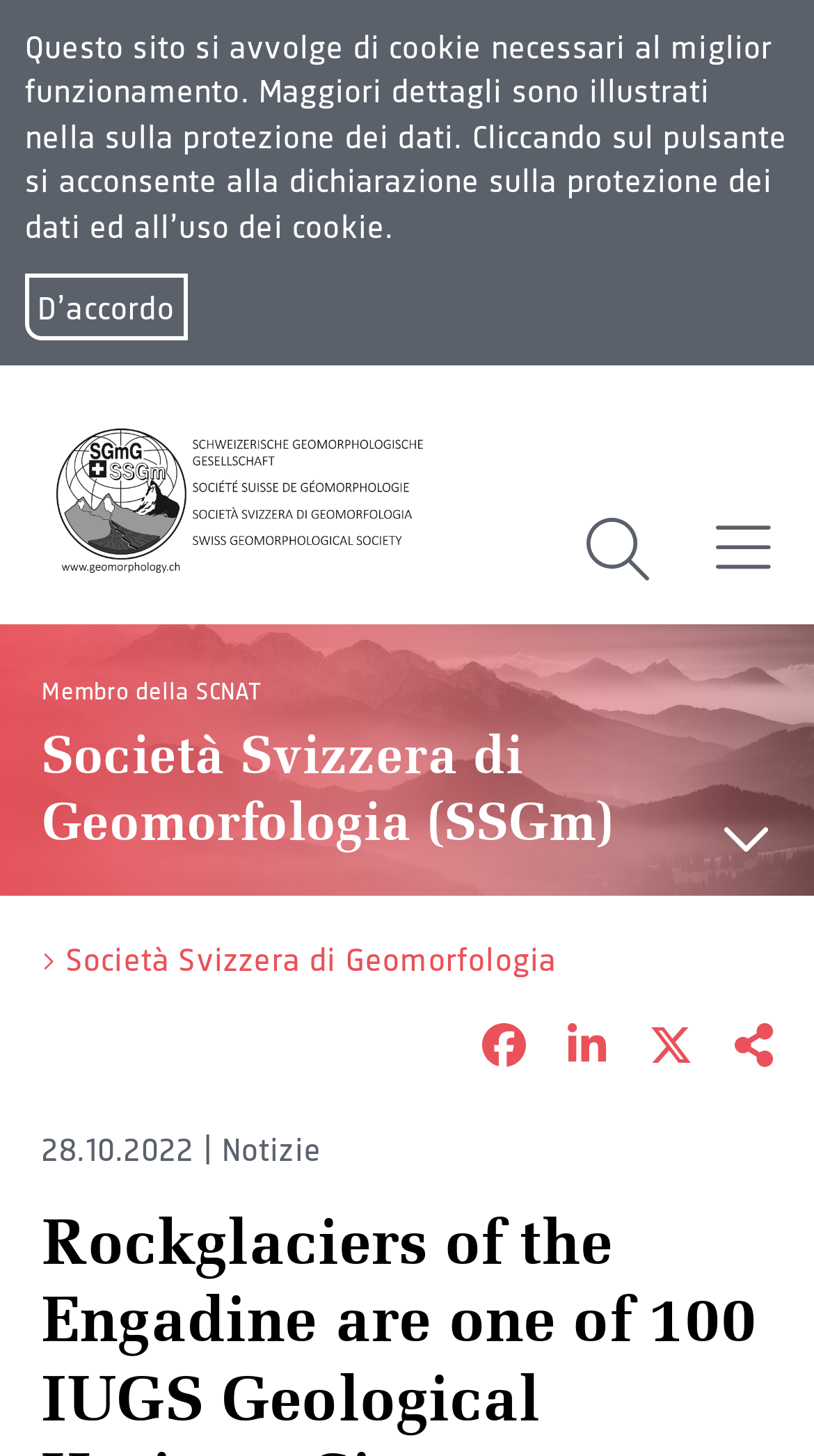Please find the bounding box coordinates of the section that needs to be clicked to achieve this instruction: "Visit the 'Società Svizzera di Geomorfologia (SSGm)' page".

[0.051, 0.508, 0.754, 0.582]